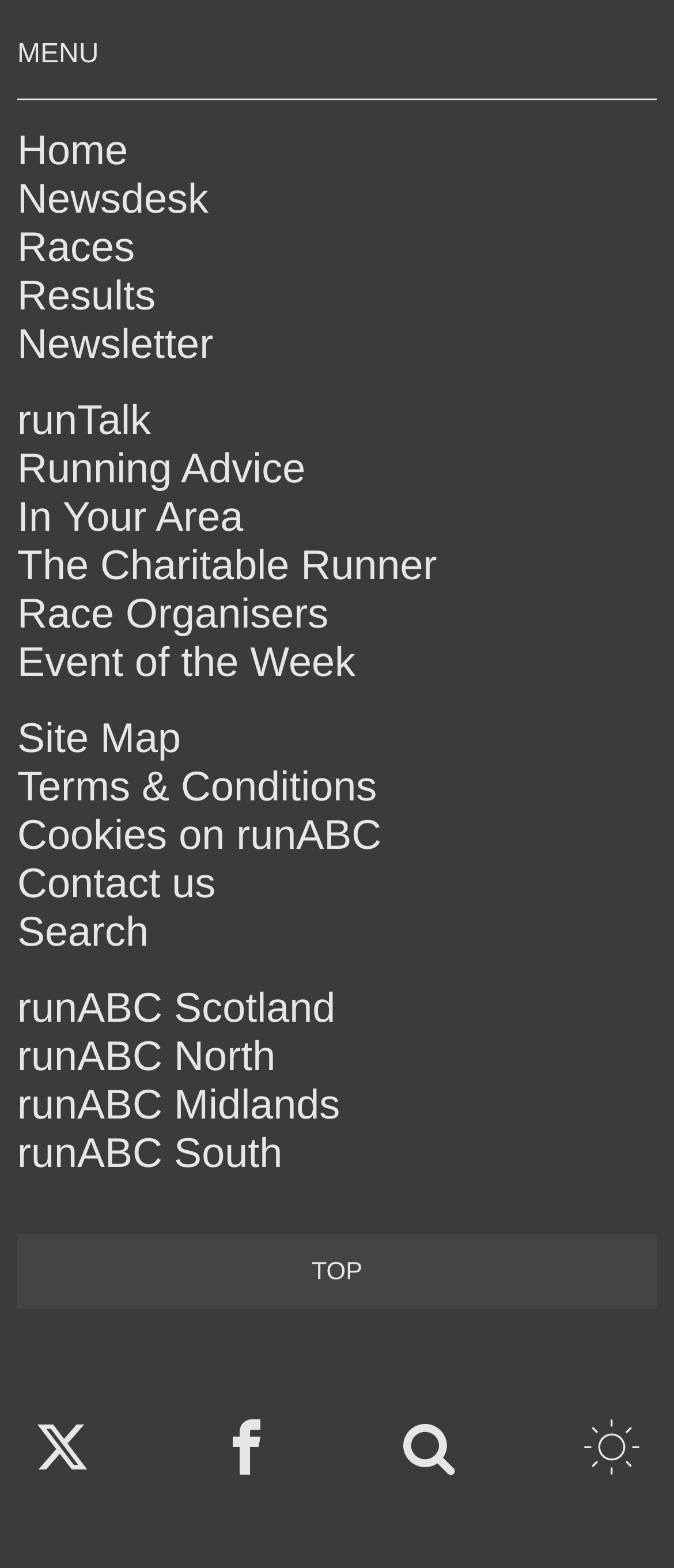Provide the bounding box coordinates of the area you need to click to execute the following instruction: "search for something".

[0.026, 0.58, 0.221, 0.61]